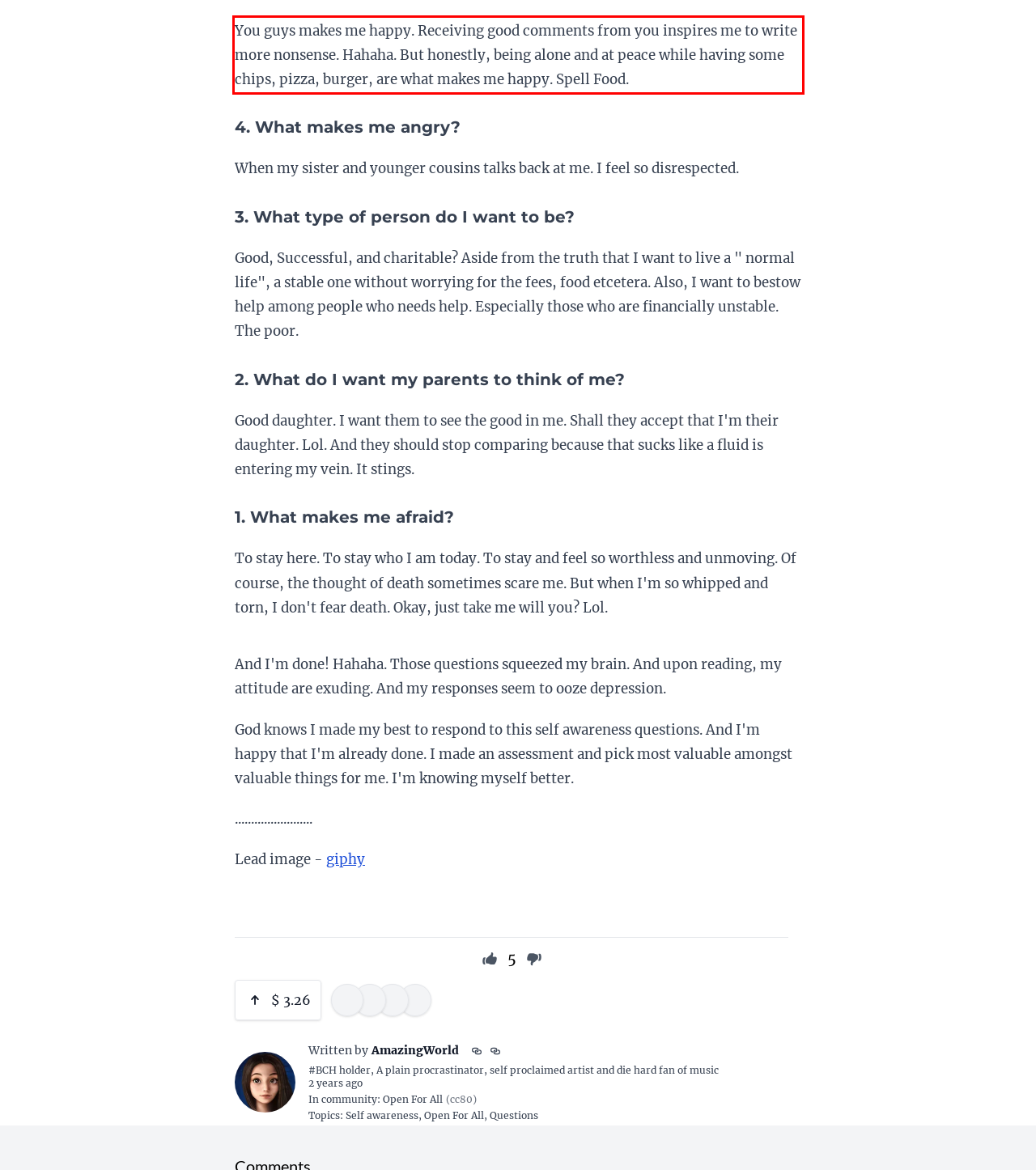Analyze the screenshot of a webpage where a red rectangle is bounding a UI element. Extract and generate the text content within this red bounding box.

You guys makes me happy. Receiving good comments from you inspires me to write more nonsense. Hahaha. But honestly, being alone and at peace while having some chips, pizza, burger, are what makes me happy. Spell Food.